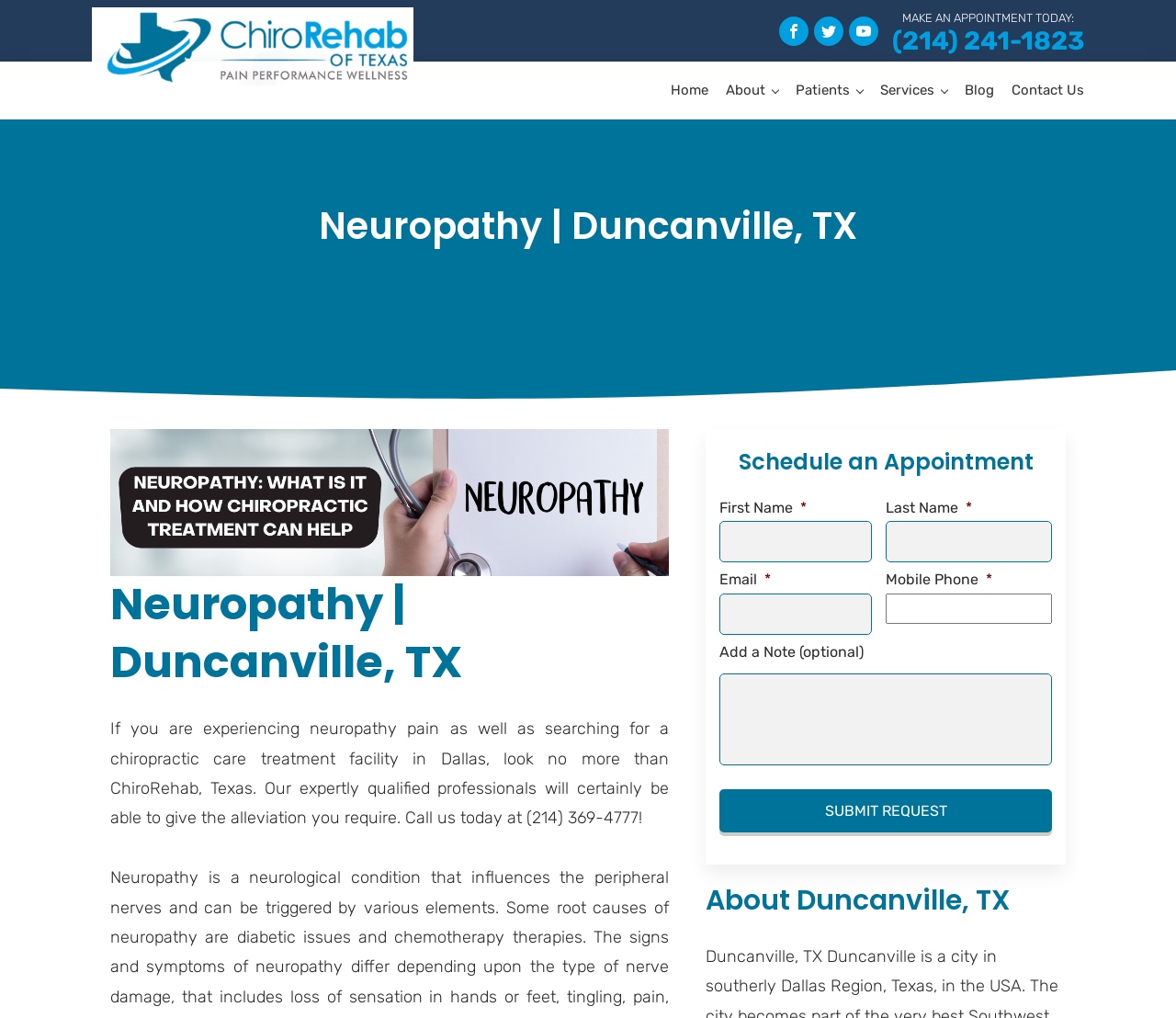Reply to the question with a single word or phrase:
What social media platforms are linked on this webpage?

Facebook, Twitter, YouTube